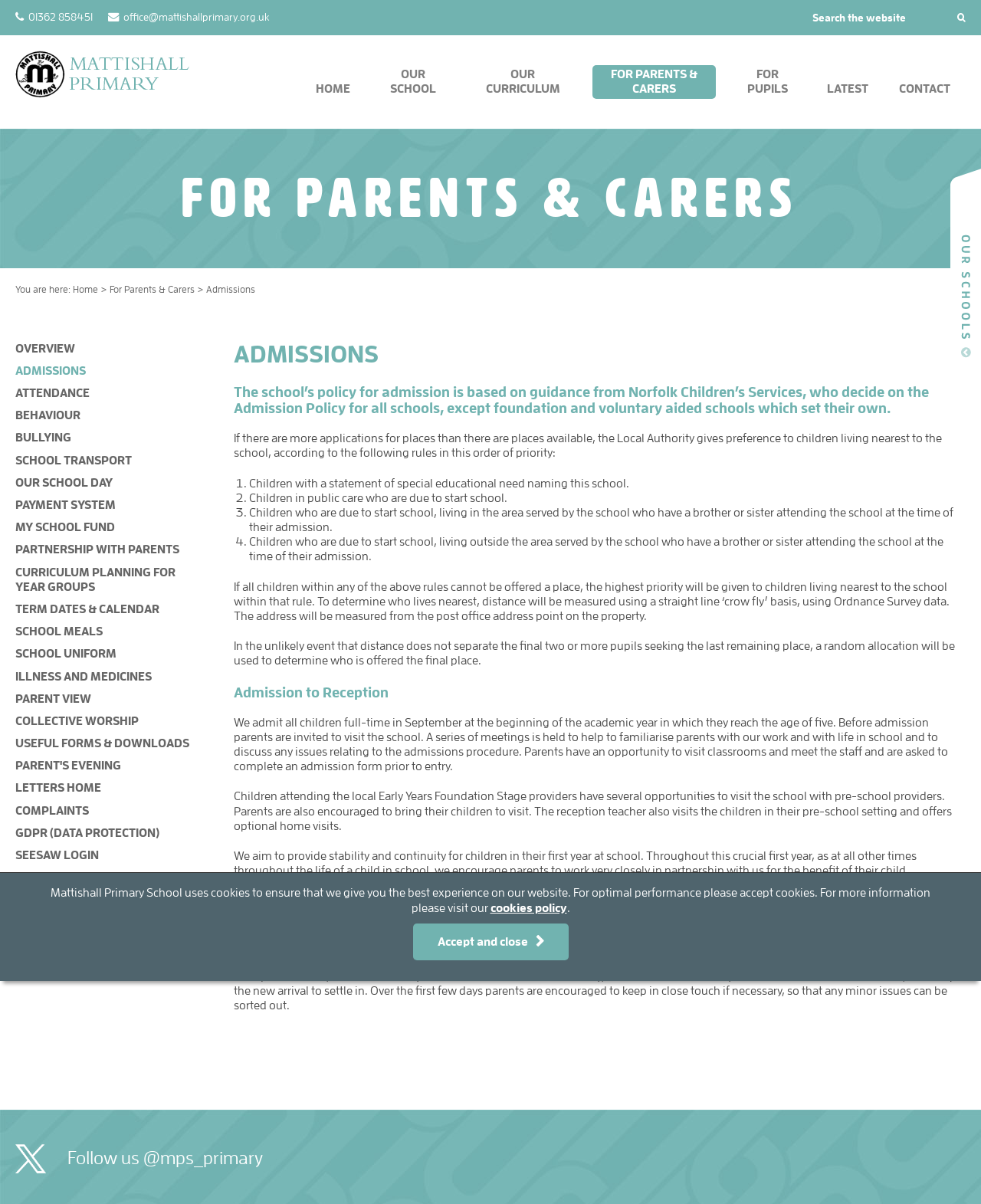Mark the bounding box of the element that matches the following description: "Collective Worship".

[0.016, 0.594, 0.141, 0.604]